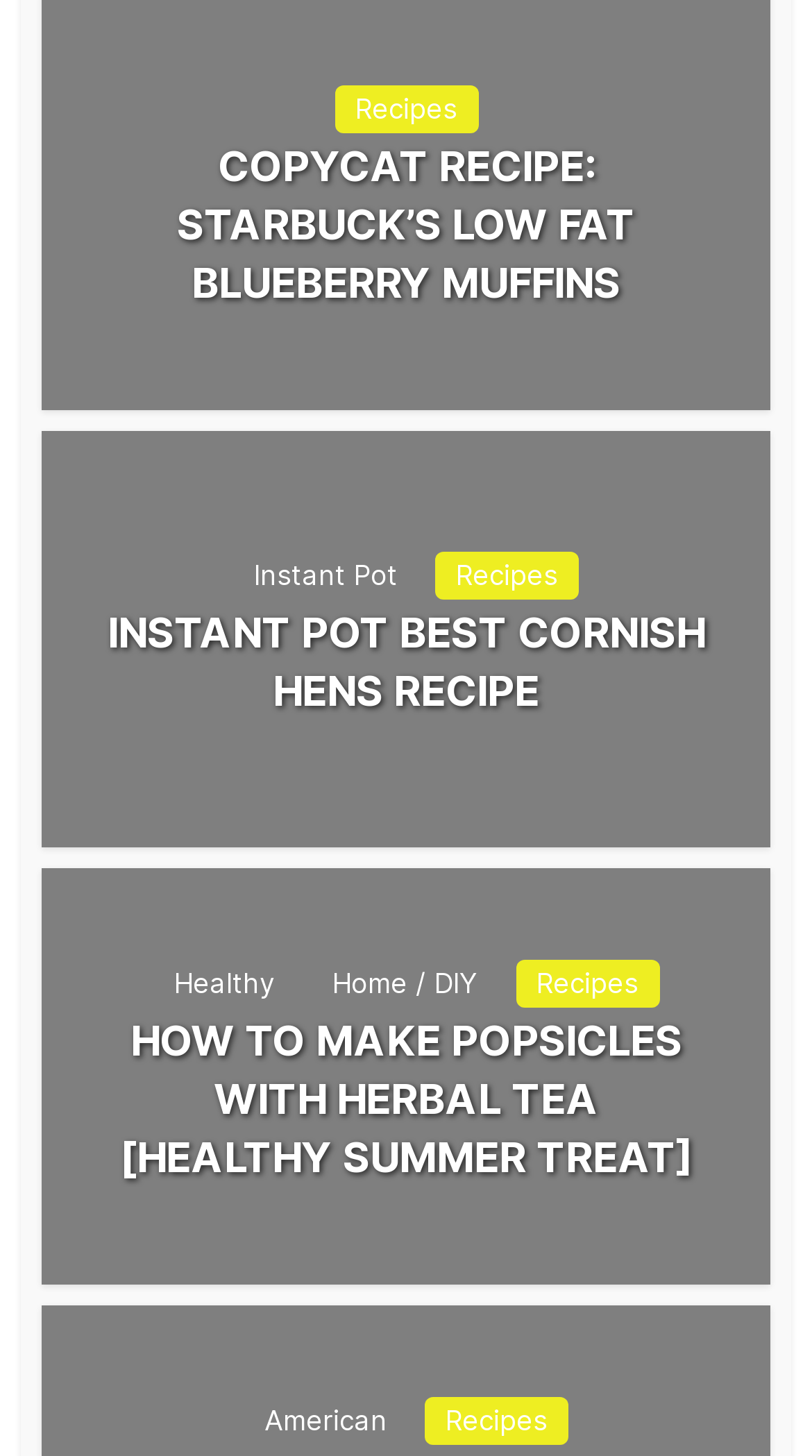What is the main ingredient of the second recipe?
Answer the question in a detailed and comprehensive manner.

The second recipe is mentioned in the heading 'INSTANT POT BEST CORNISH HENS RECIPE' which is a child element of the header with ID 818, and the image with ID 812 is related to this recipe, suggesting that Cornish Hens are the main ingredient.